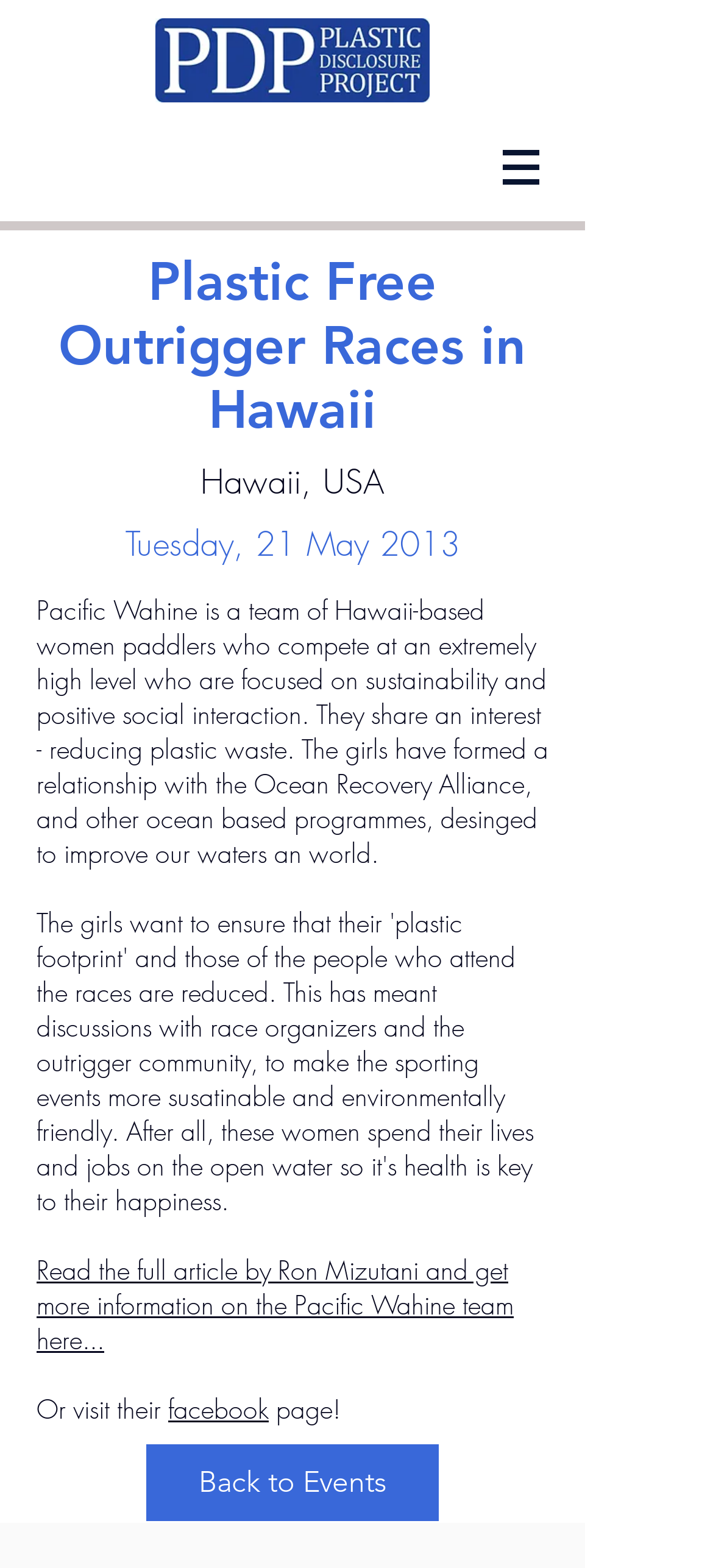Provide your answer in a single word or phrase: 
What is the date of the event?

Tuesday, 21 May 2013